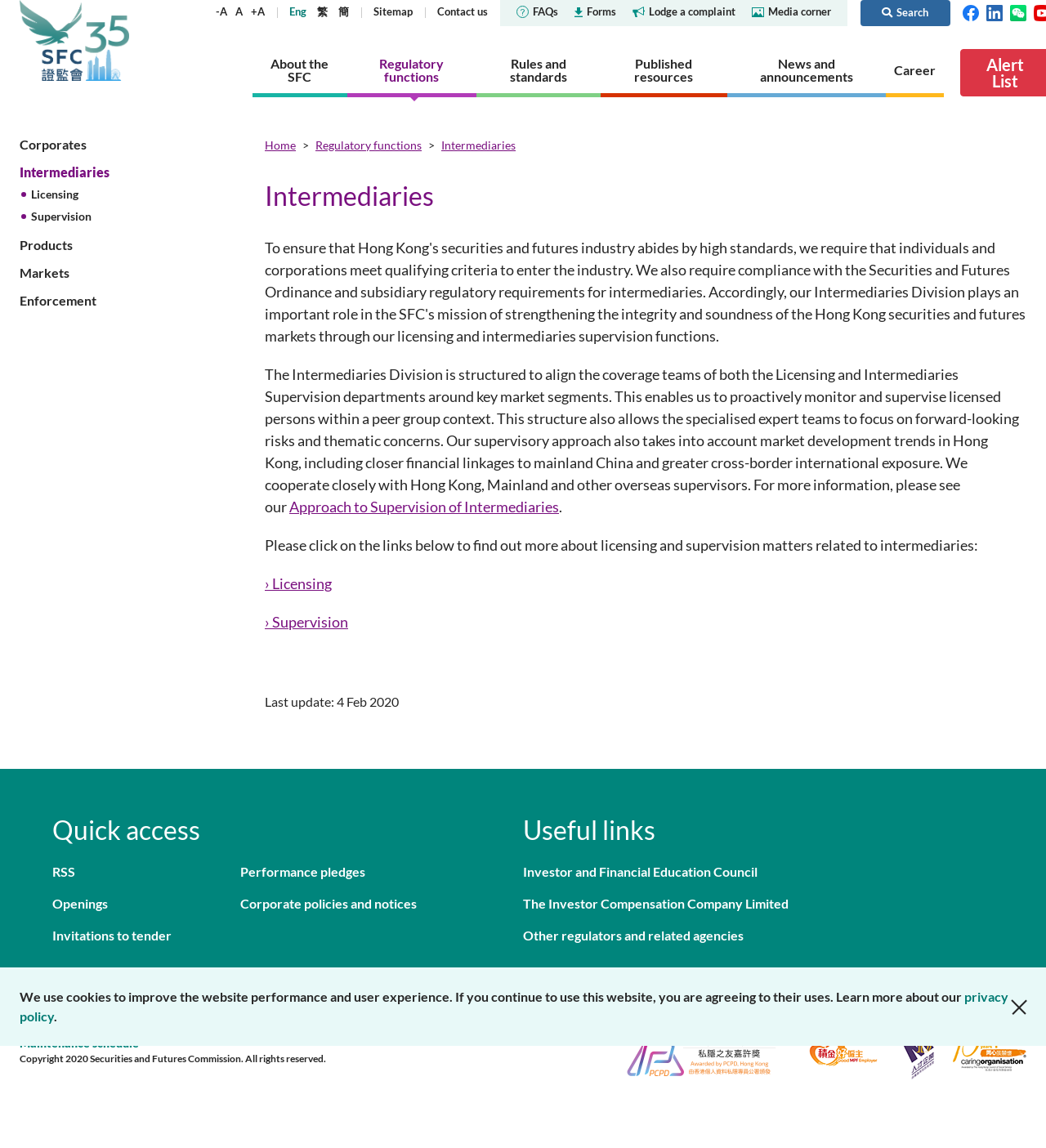Locate the bounding box coordinates of the element you need to click to accomplish the task described by this instruction: "Switch to English".

[0.276, 0.004, 0.293, 0.016]